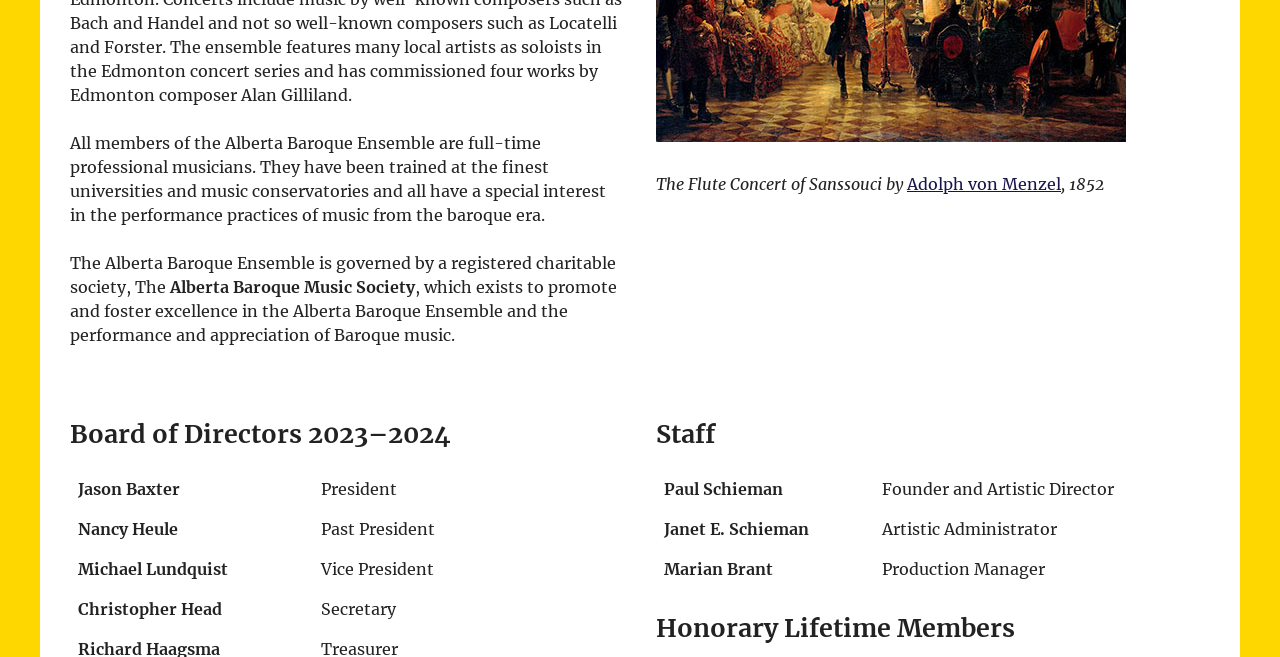Determine the bounding box coordinates of the UI element described below. Use the format (top-left x, top-left y, bottom-right x, bottom-right y) with floating point numbers between 0 and 1: Adolph von Menzel

[0.709, 0.265, 0.829, 0.296]